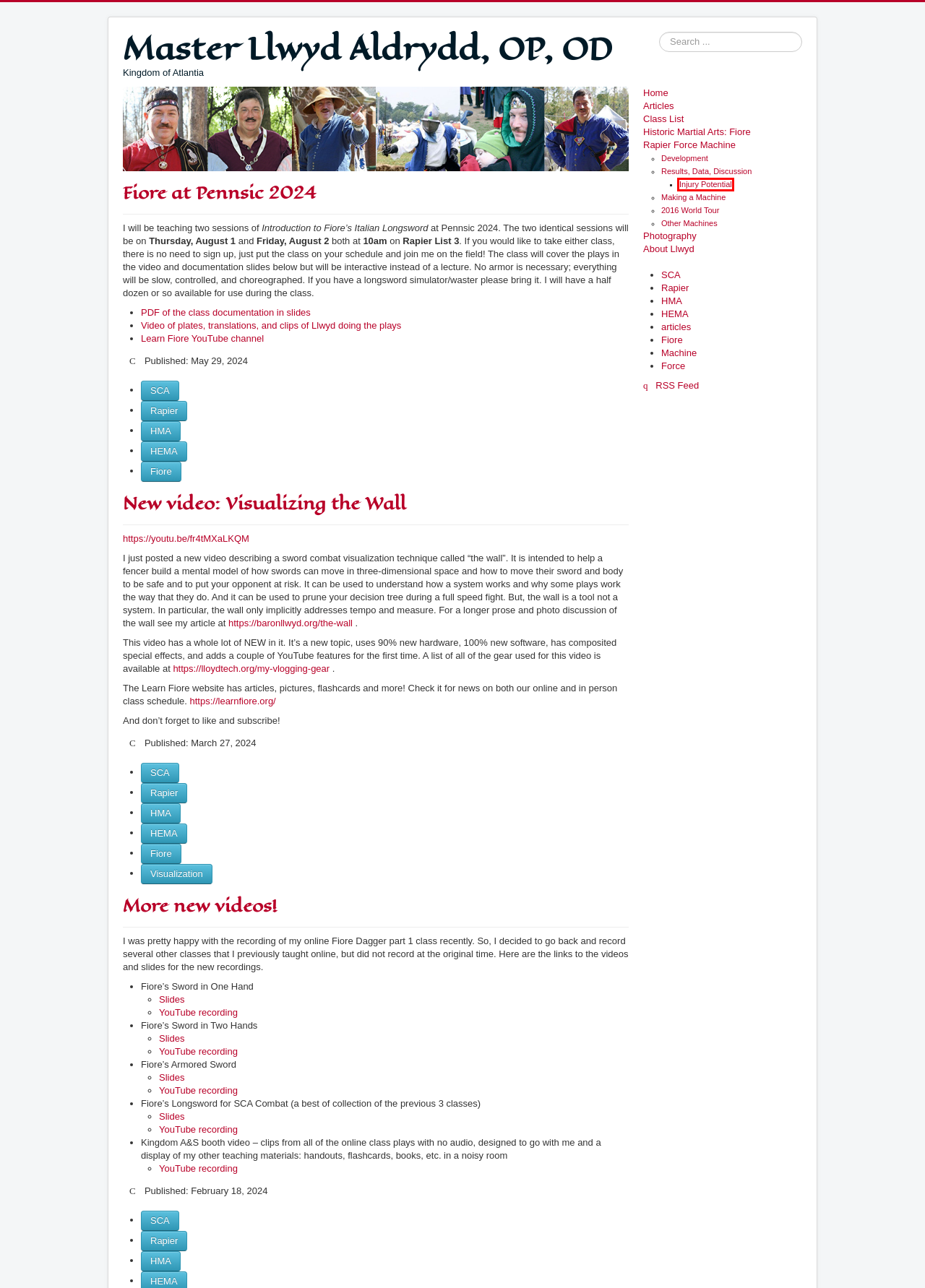Review the webpage screenshot provided, noting the red bounding box around a UI element. Choose the description that best matches the new webpage after clicking the element within the bounding box. The following are the options:
A. Rapier Force Machine
B. New video: Visualizing the Wall
C. Articles
D. Injury Potential
E. Results, Data, Discussion
F. Photography
G. Other Machines
H. 2016 World Tour

D